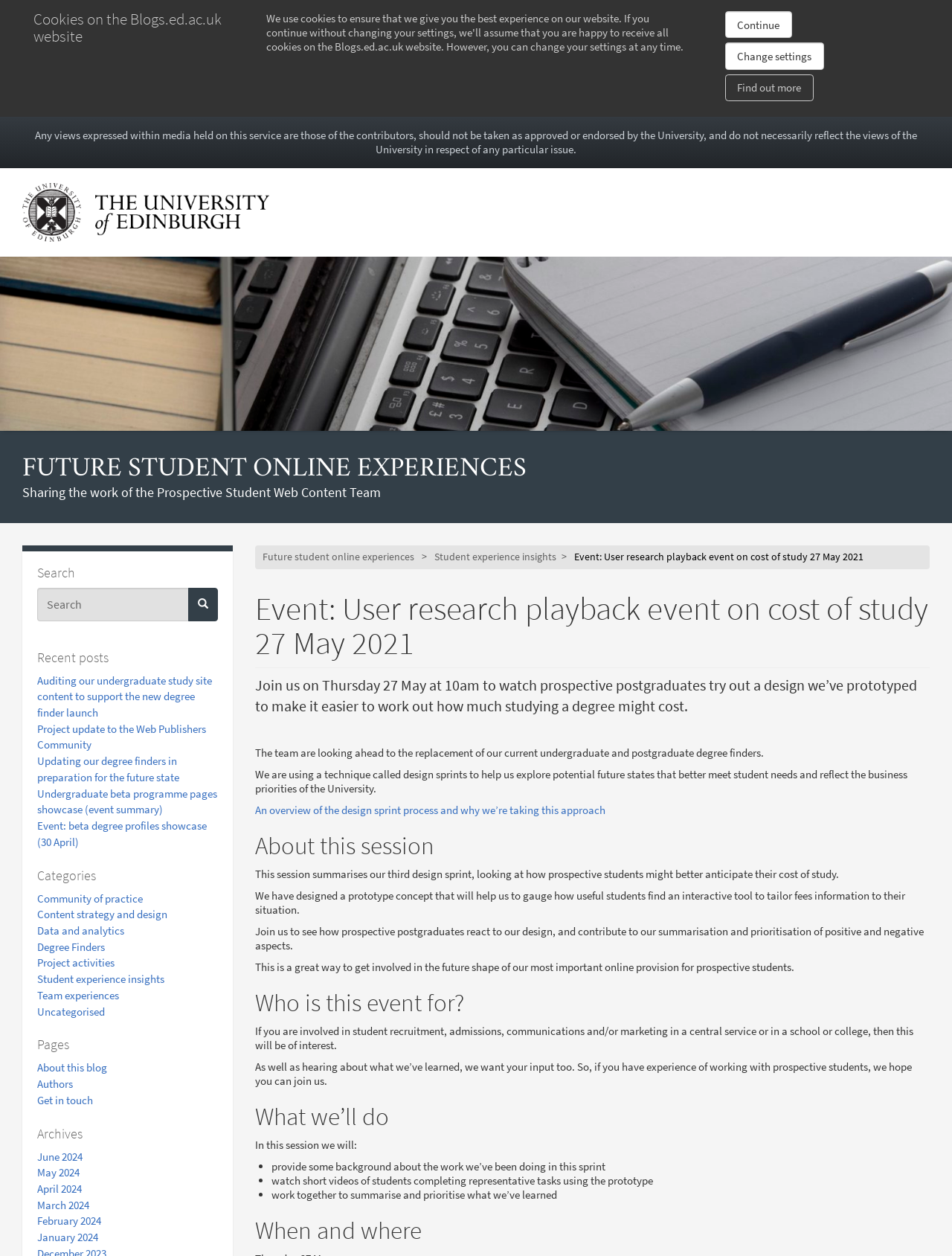Provide the bounding box coordinates for the UI element that is described by this text: "Terms and Conditions". The coordinates should be in the form of four float numbers between 0 and 1: [left, top, right, bottom].

None